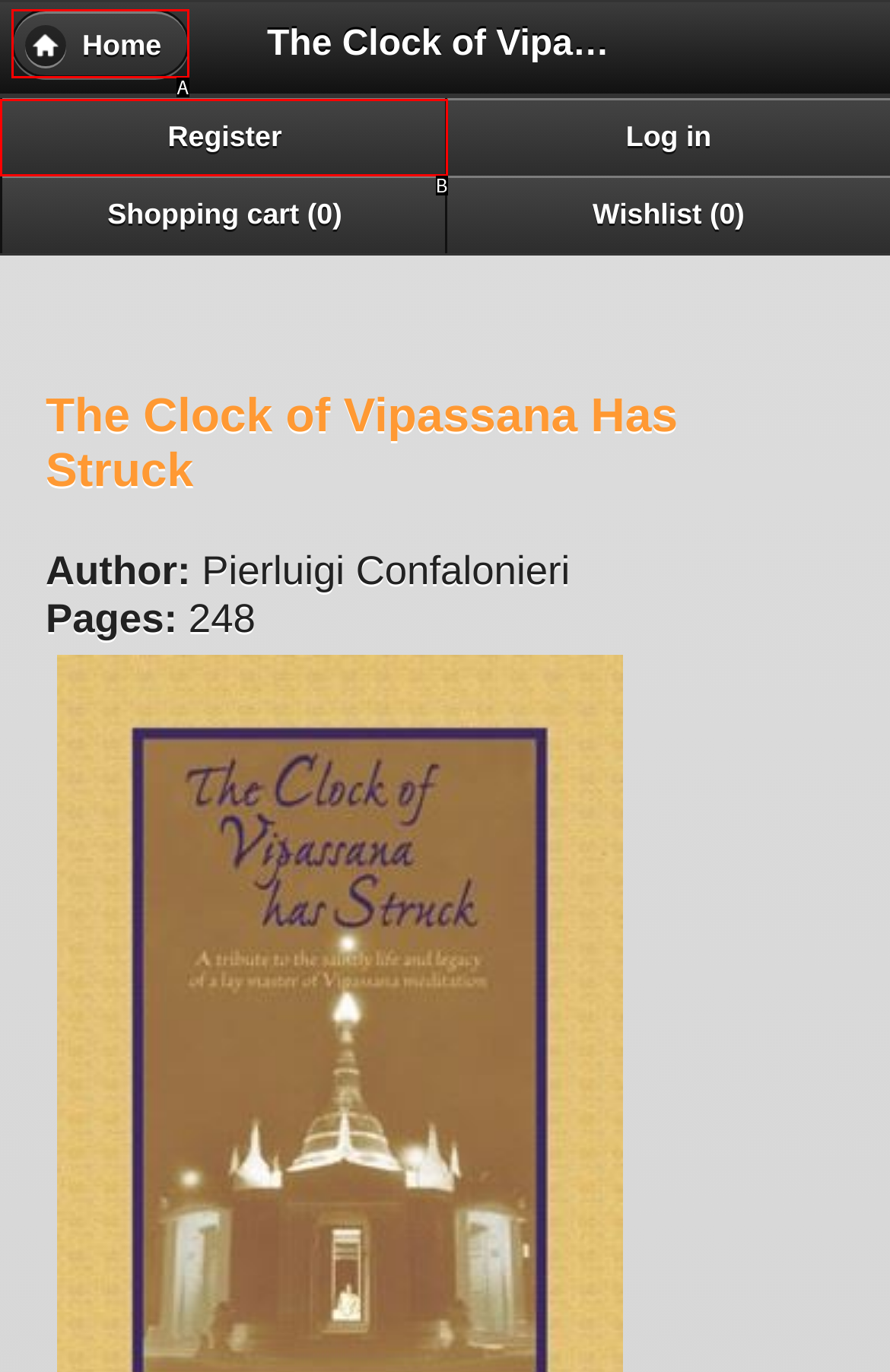Select the letter from the given choices that aligns best with the description: Home. Reply with the specific letter only.

A